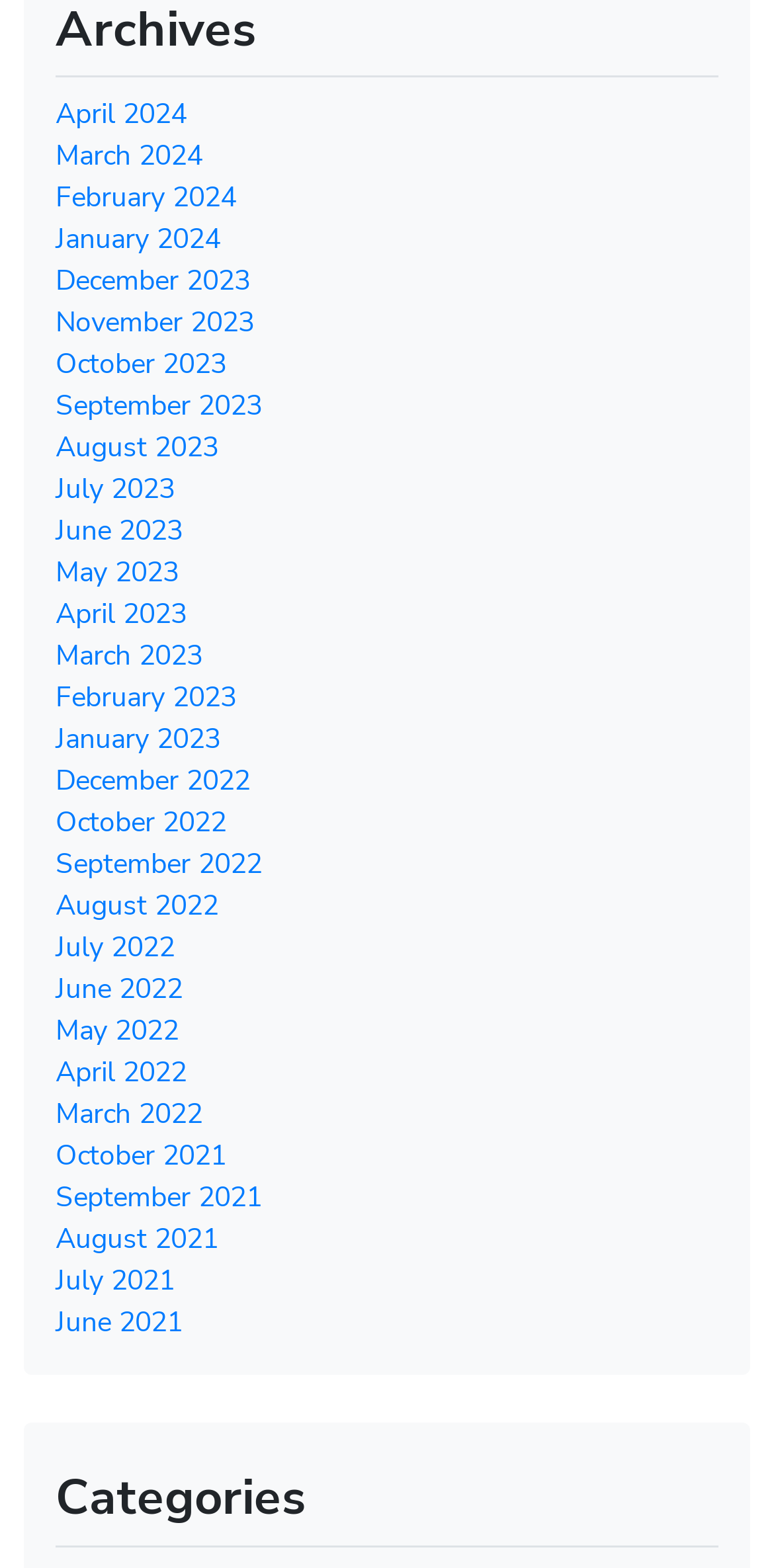What is the earliest month listed?
Look at the image and respond with a one-word or short phrase answer.

October 2021